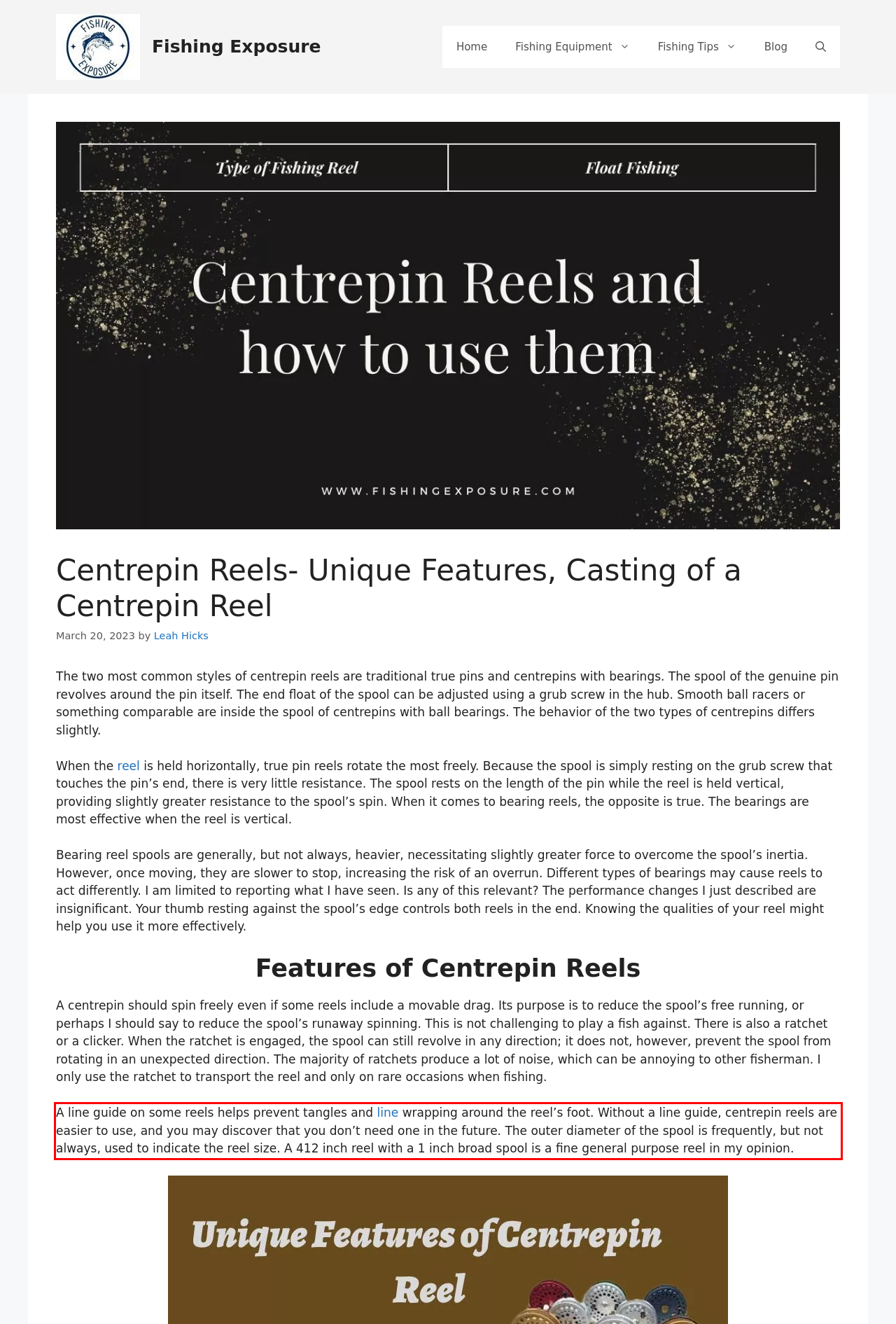Examine the screenshot of the webpage, locate the red bounding box, and perform OCR to extract the text contained within it.

A line guide on some reels helps prevent tangles and line wrapping around the reel’s foot. Without a line guide, centrepin reels are easier to use, and you may discover that you don’t need one in the future. The outer diameter of the spool is frequently, but not always, used to indicate the reel size. A 412 inch reel with a 1 inch broad spool is a fine general purpose reel in my opinion.